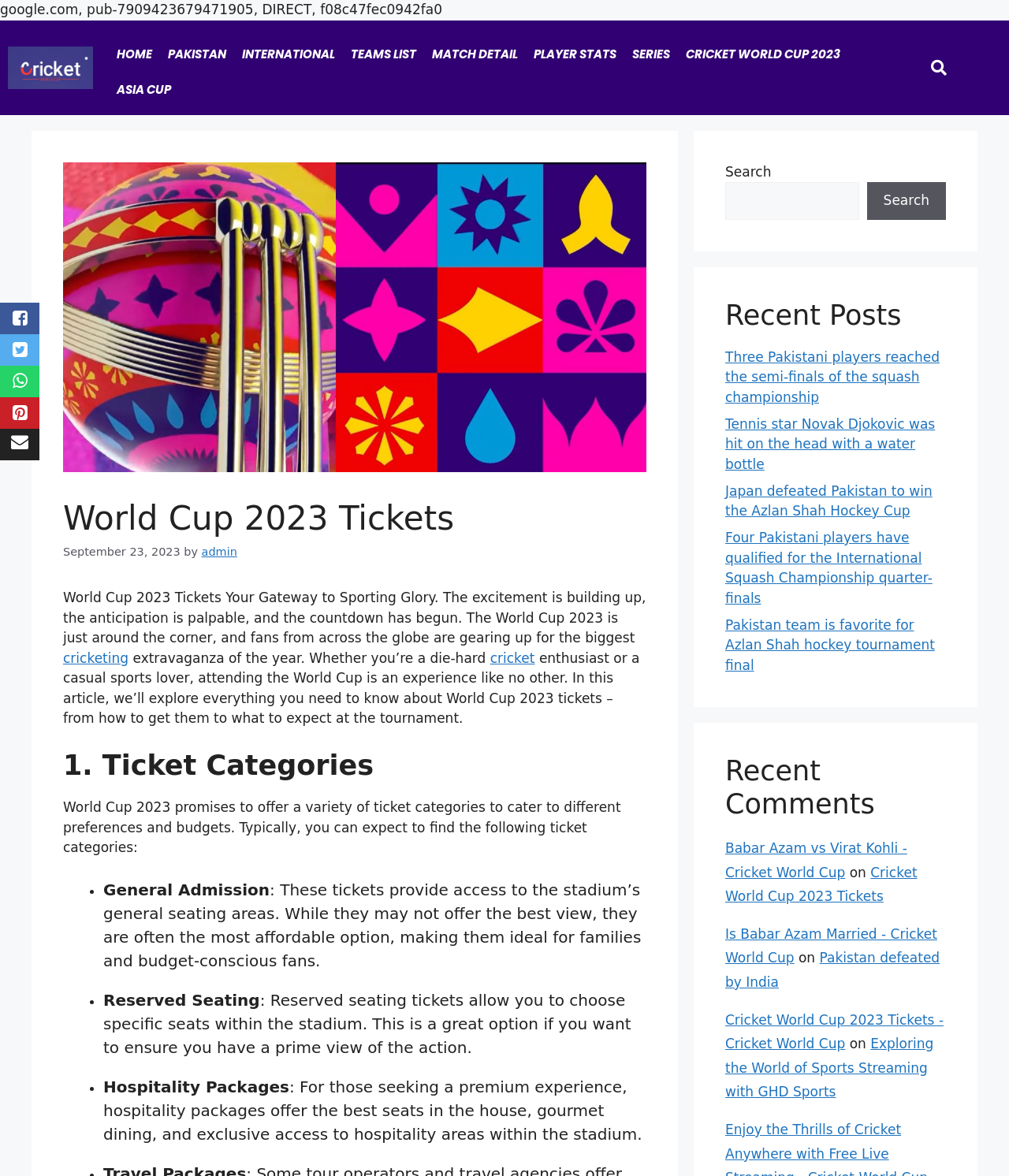Provide the bounding box coordinates for the area that should be clicked to complete the instruction: "Click on the link to Pakistan team".

[0.159, 0.03, 0.232, 0.061]